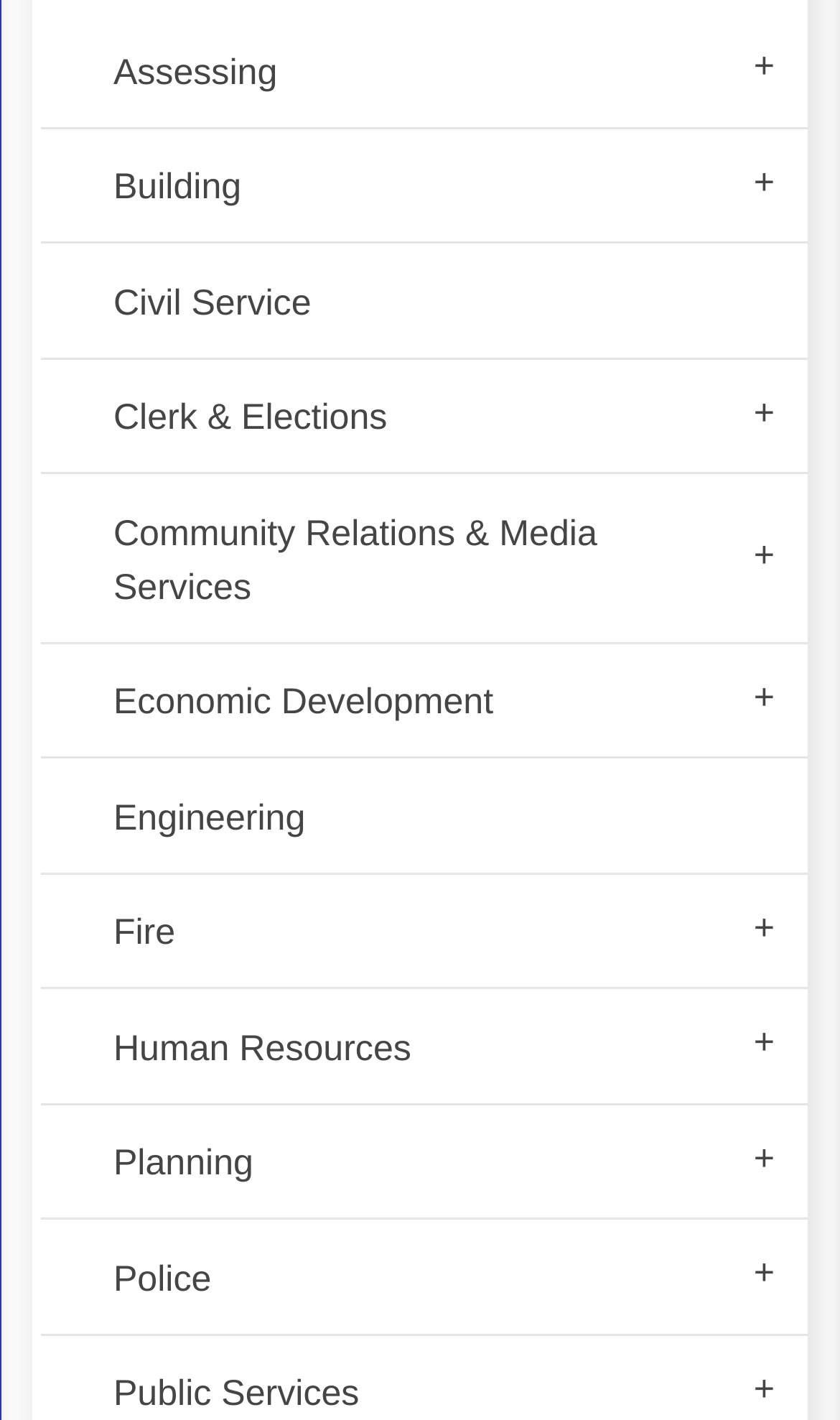Identify the bounding box coordinates for the UI element mentioned here: "Clerk & Elections". Provide the coordinates as four float values between 0 and 1, i.e., [left, top, right, bottom].

[0.039, 0.253, 0.961, 0.334]